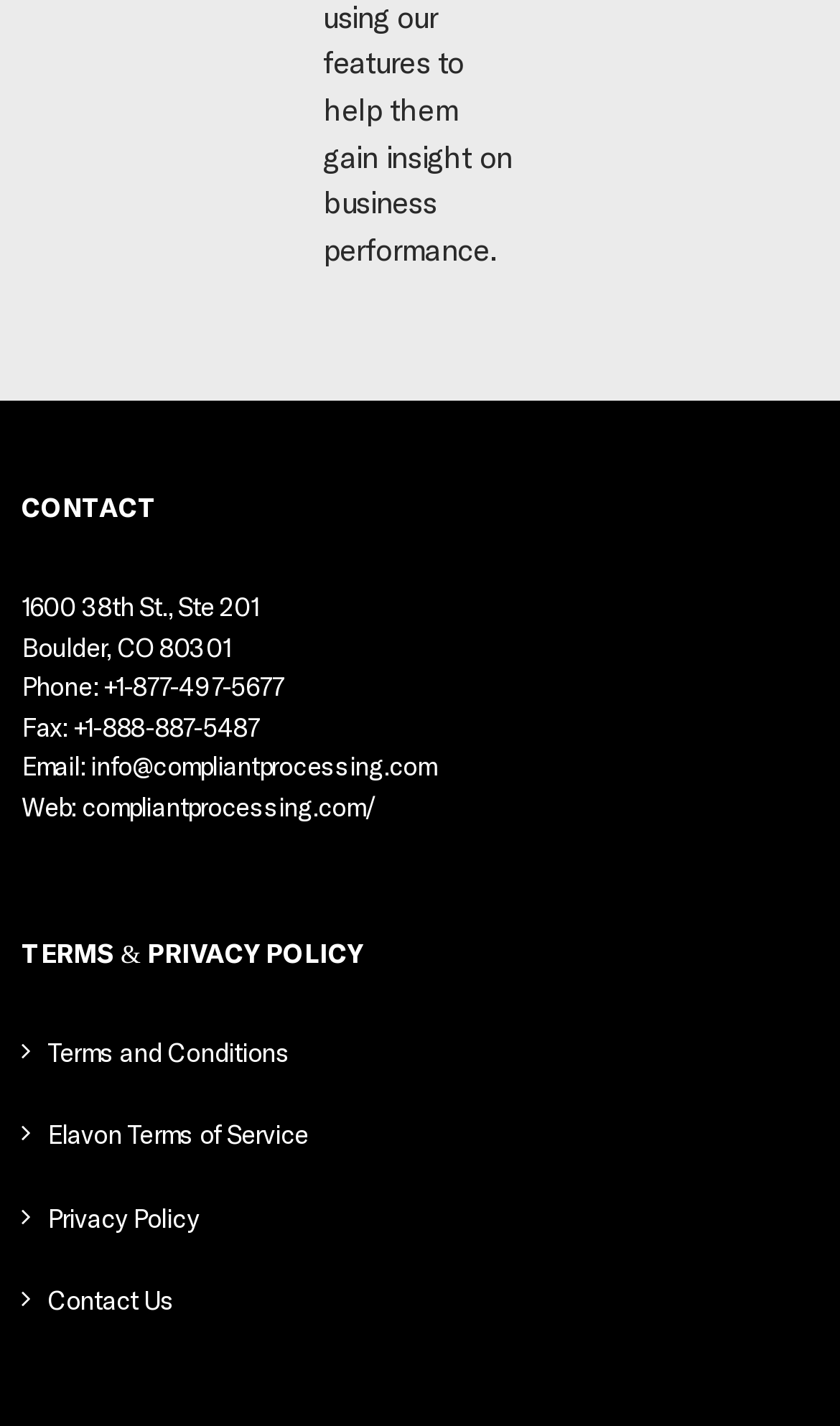Answer the question briefly using a single word or phrase: 
What is the company's fax number?

+1-888-887-5487